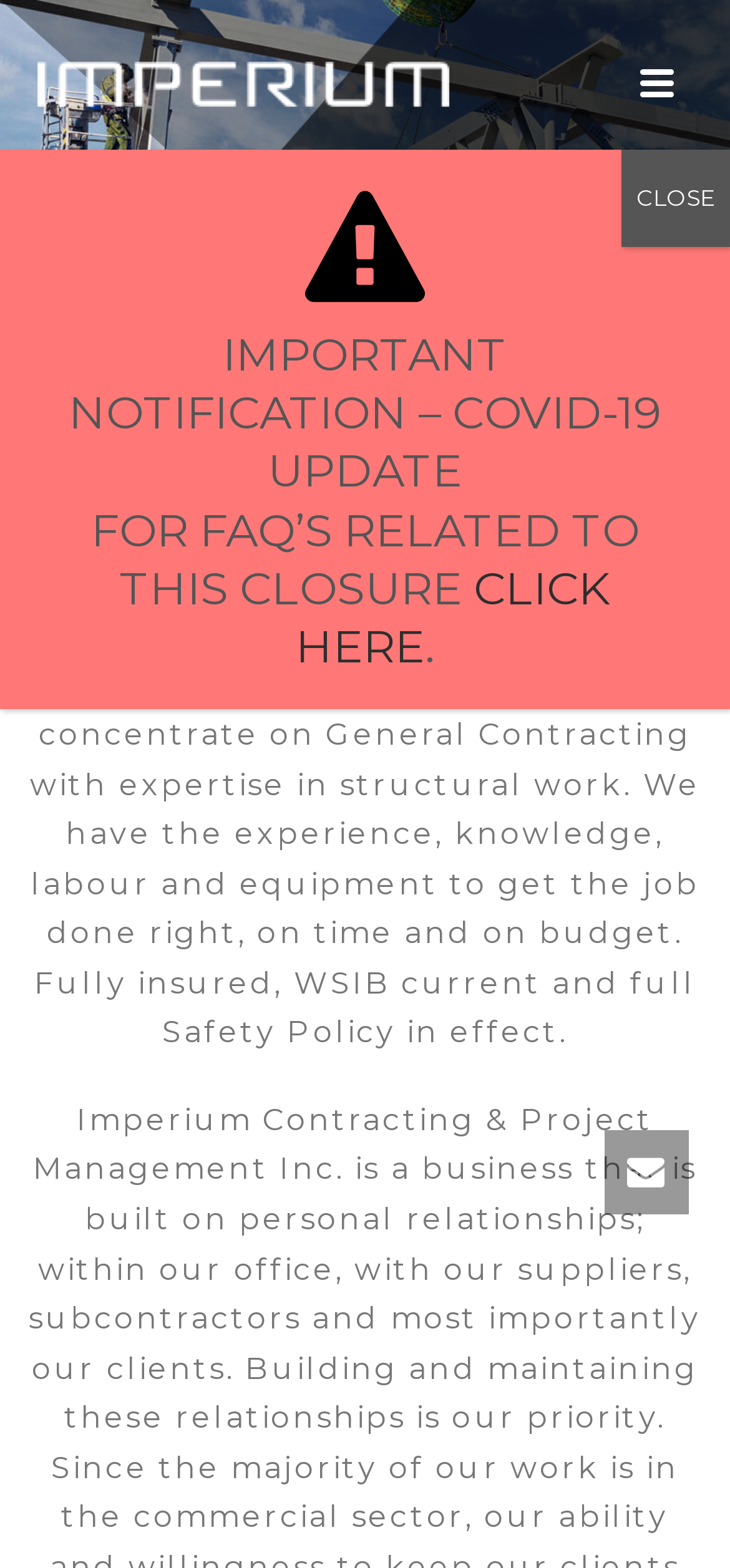Please respond to the question with a concise word or phrase:
What is the company's status regarding insurance and safety?

Fully insured, WSIB current and full Safety Policy